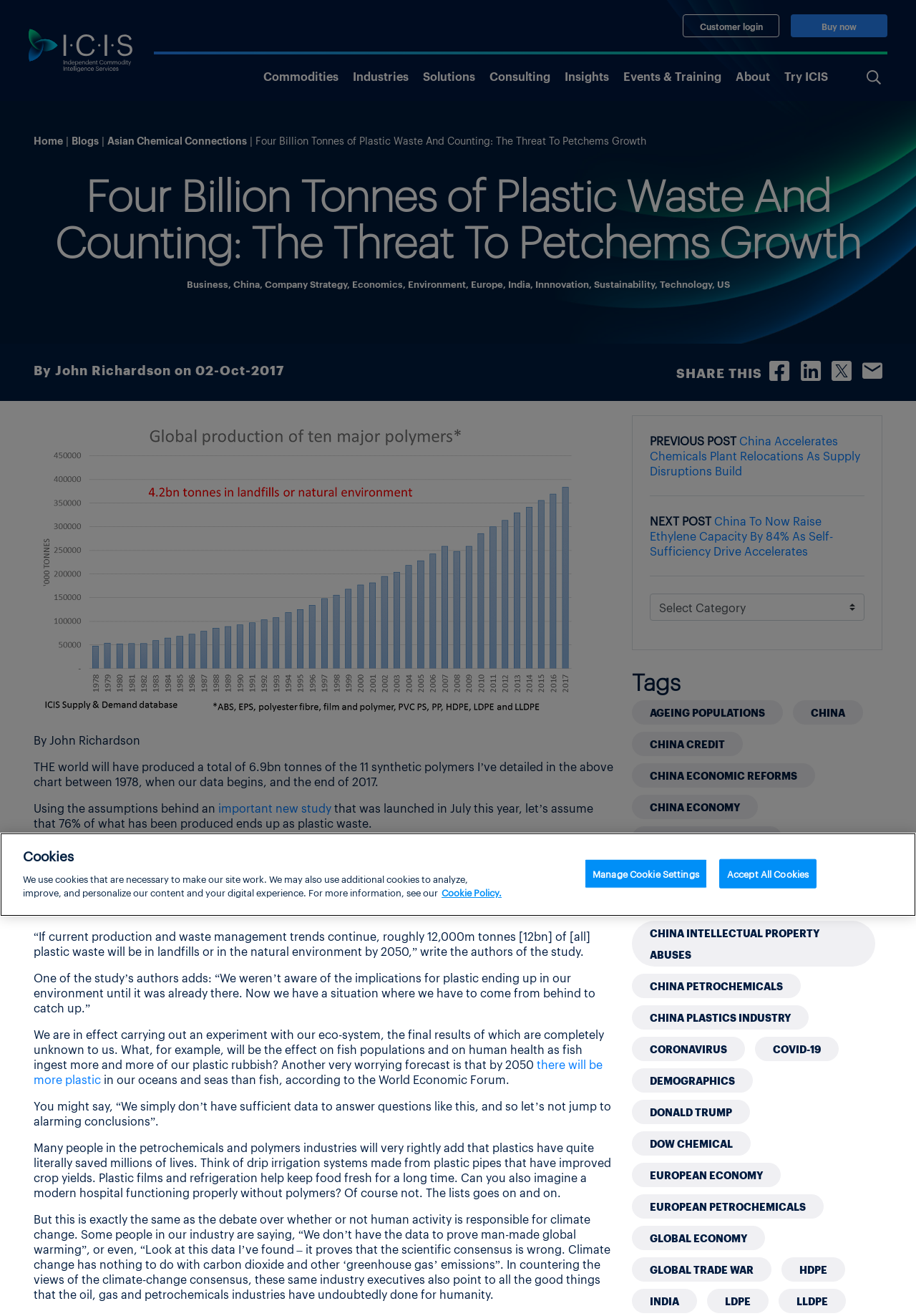Generate the main heading text from the webpage.

Four Billion Tonnes of Plastic Waste And Counting: The Threat To Petchems Growth